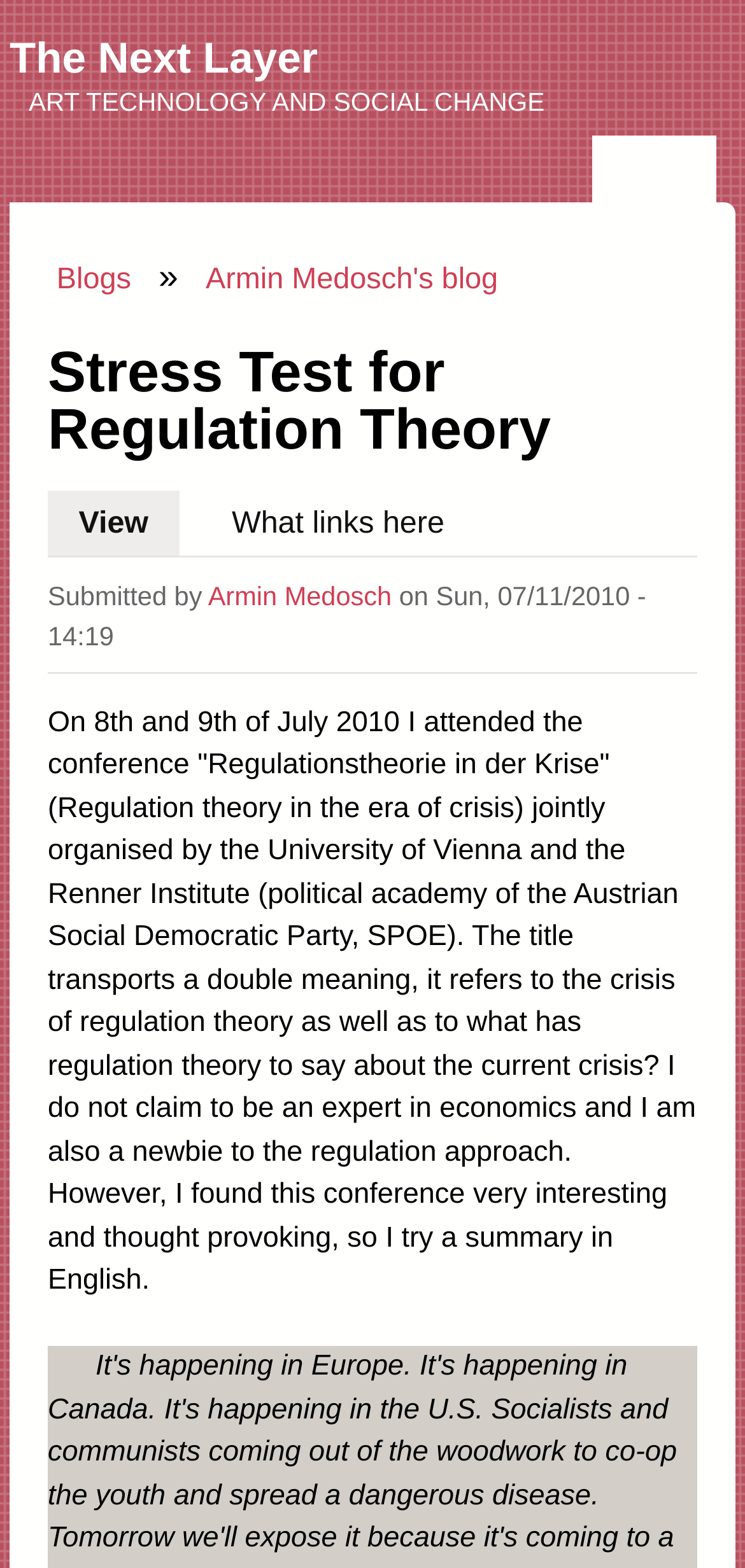Please identify the bounding box coordinates of the element that needs to be clicked to perform the following instruction: "Visit 'The Next Layer'".

[0.013, 0.022, 0.426, 0.052]